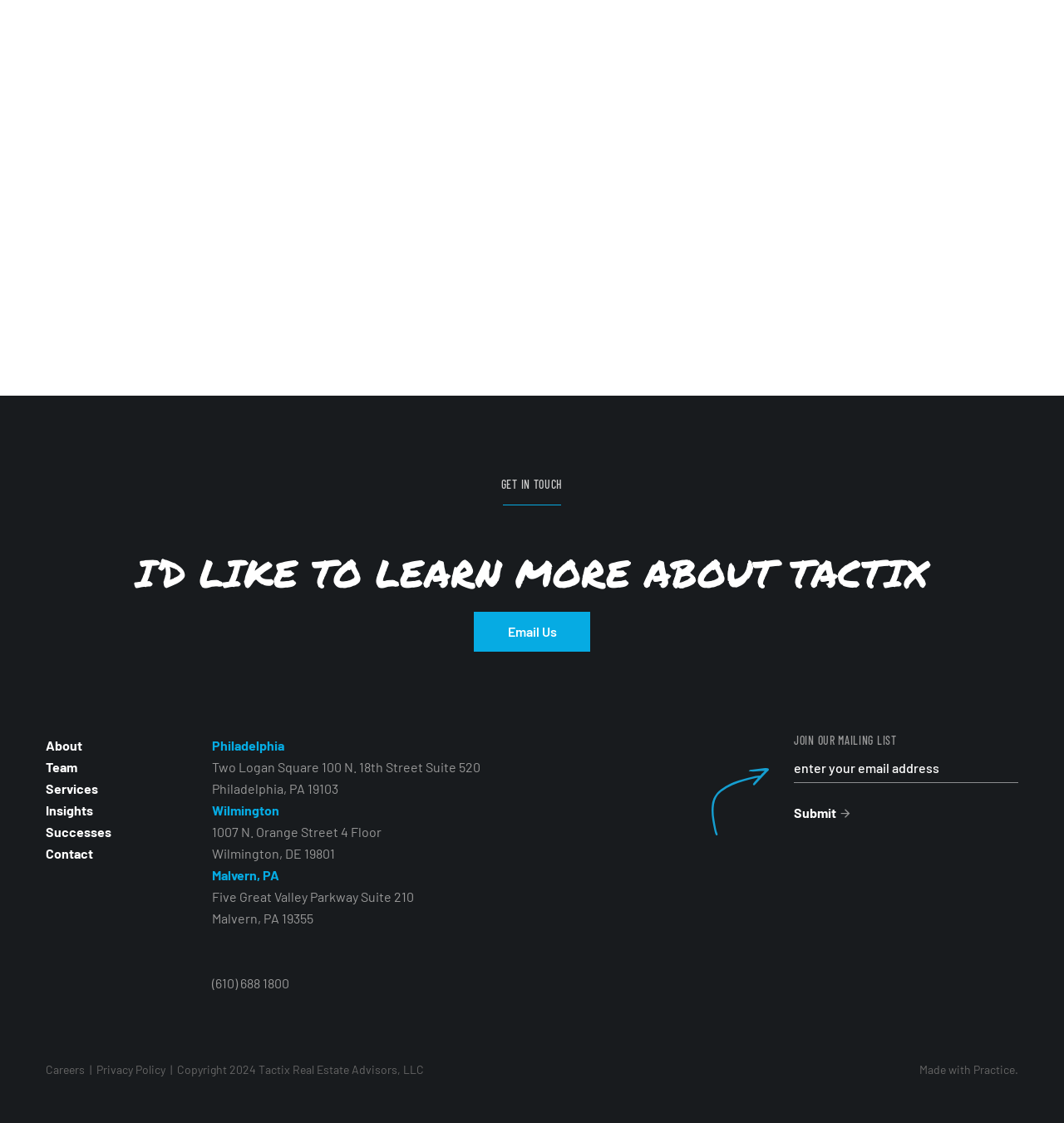Based on the image, provide a detailed and complete answer to the question: 
What is the phone number to contact?

I searched for a link element with a phone number format and found the element '(610) 688 1800' at coordinates [0.199, 0.868, 0.272, 0.882].